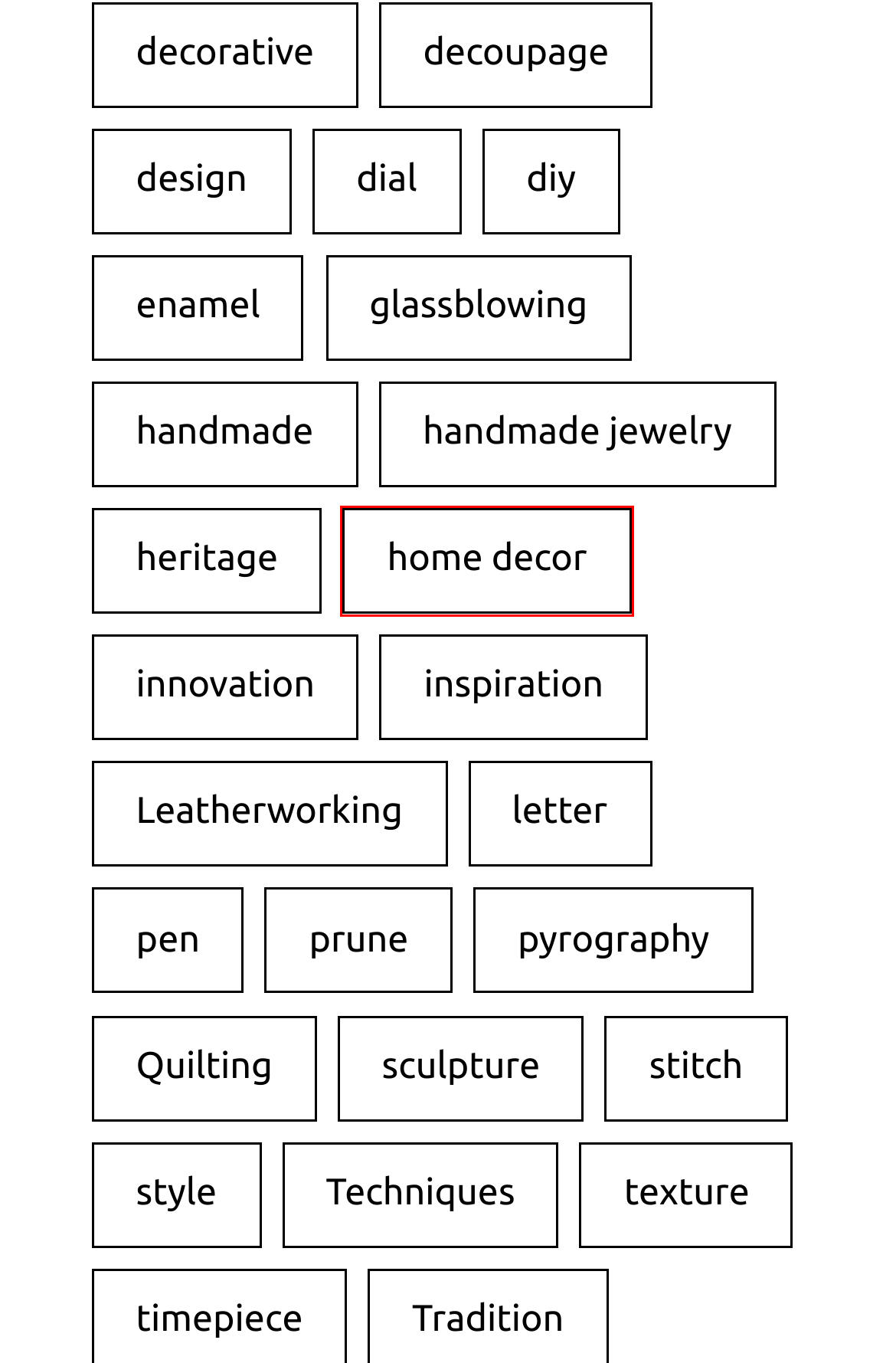Look at the screenshot of a webpage that includes a red bounding box around a UI element. Select the most appropriate webpage description that matches the page seen after clicking the highlighted element. Here are the candidates:
A. dial Archives - shoppinghandicraft
B. decoupage Archives - shoppinghandicraft
C. style Archives - shoppinghandicraft
D. diy Archives - shoppinghandicraft
E. pen Archives - shoppinghandicraft
F. Quilting Archives - shoppinghandicraft
G. enamel Archives - shoppinghandicraft
H. home decor Archives - shoppinghandicraft

H